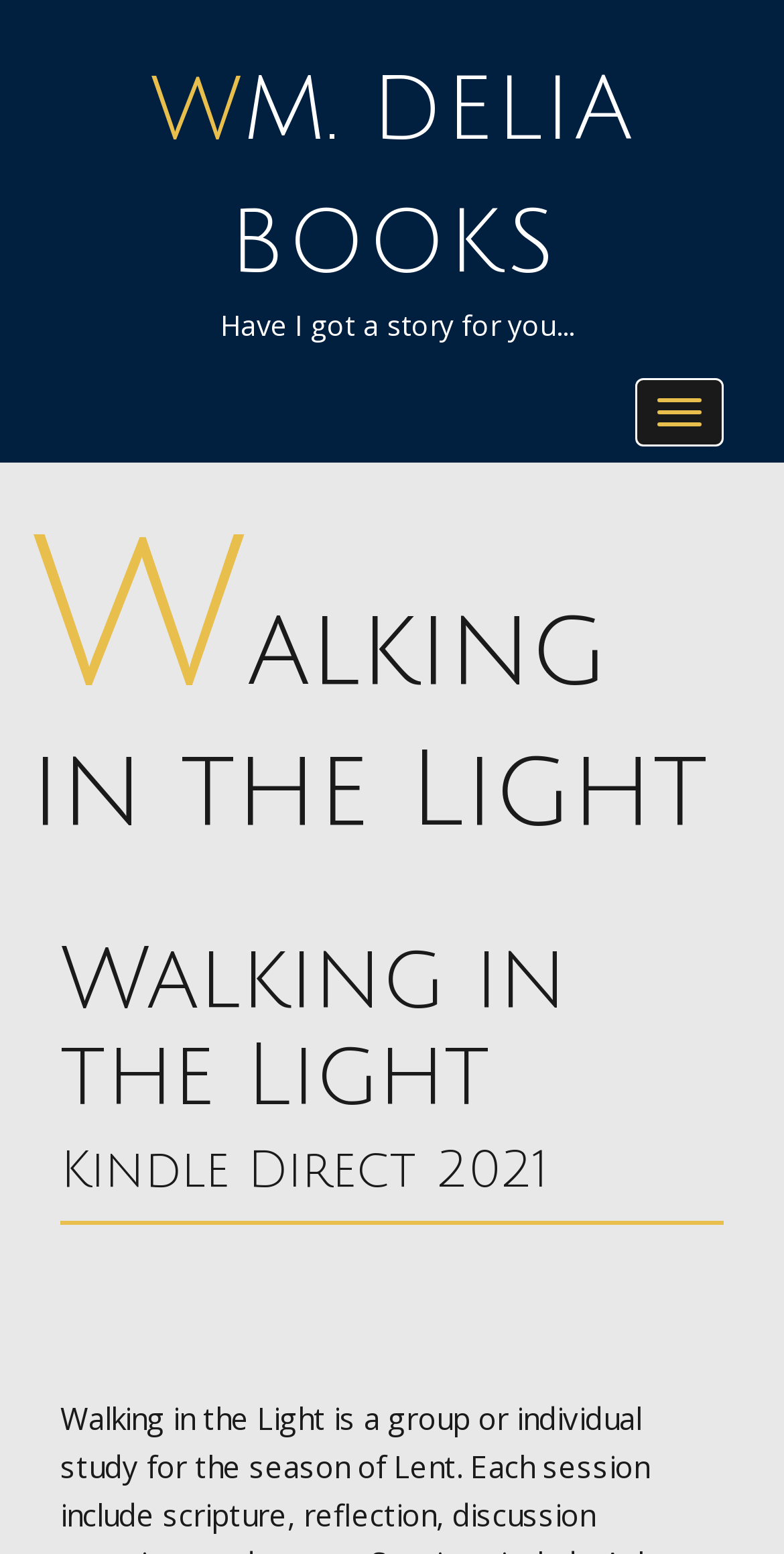Please give a succinct answer using a single word or phrase:
What is the season related to the book?

Lent